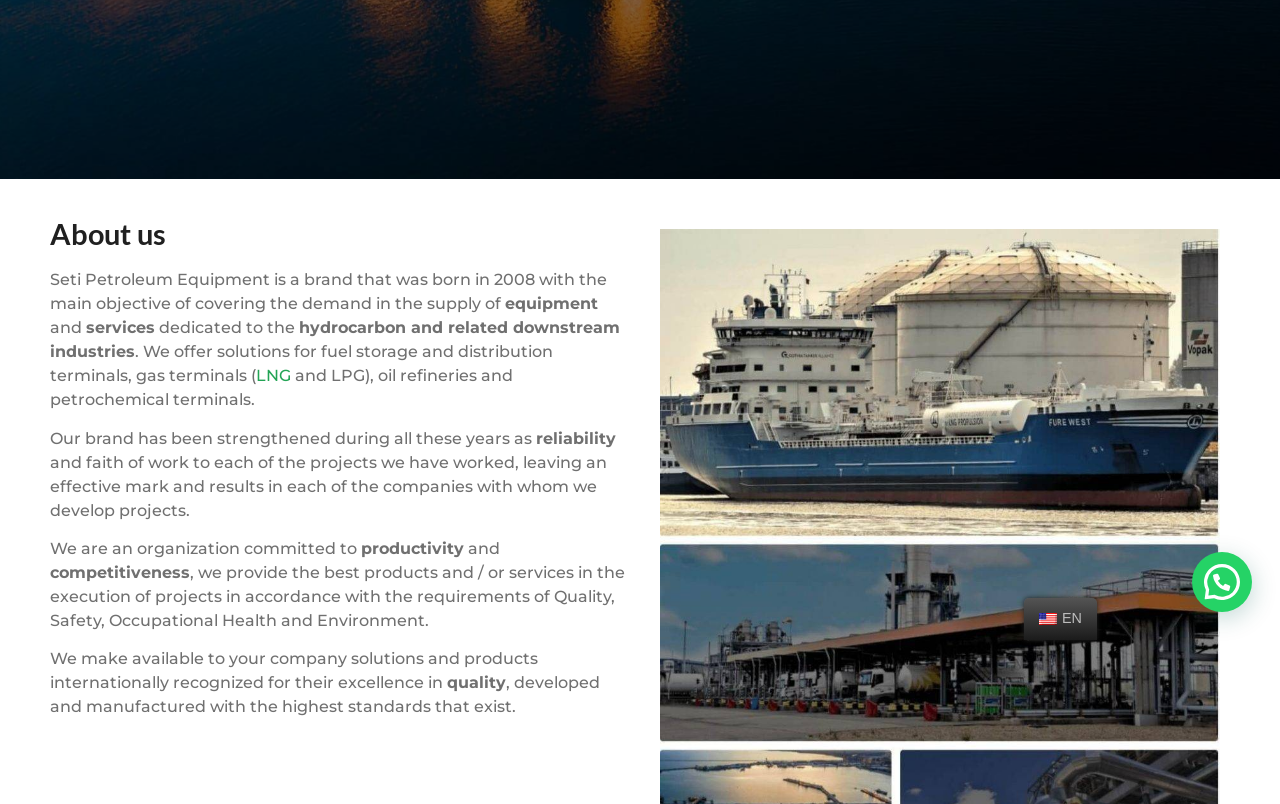Locate the bounding box of the UI element described by: "LNG" in the given webpage screenshot.

[0.2, 0.456, 0.227, 0.479]